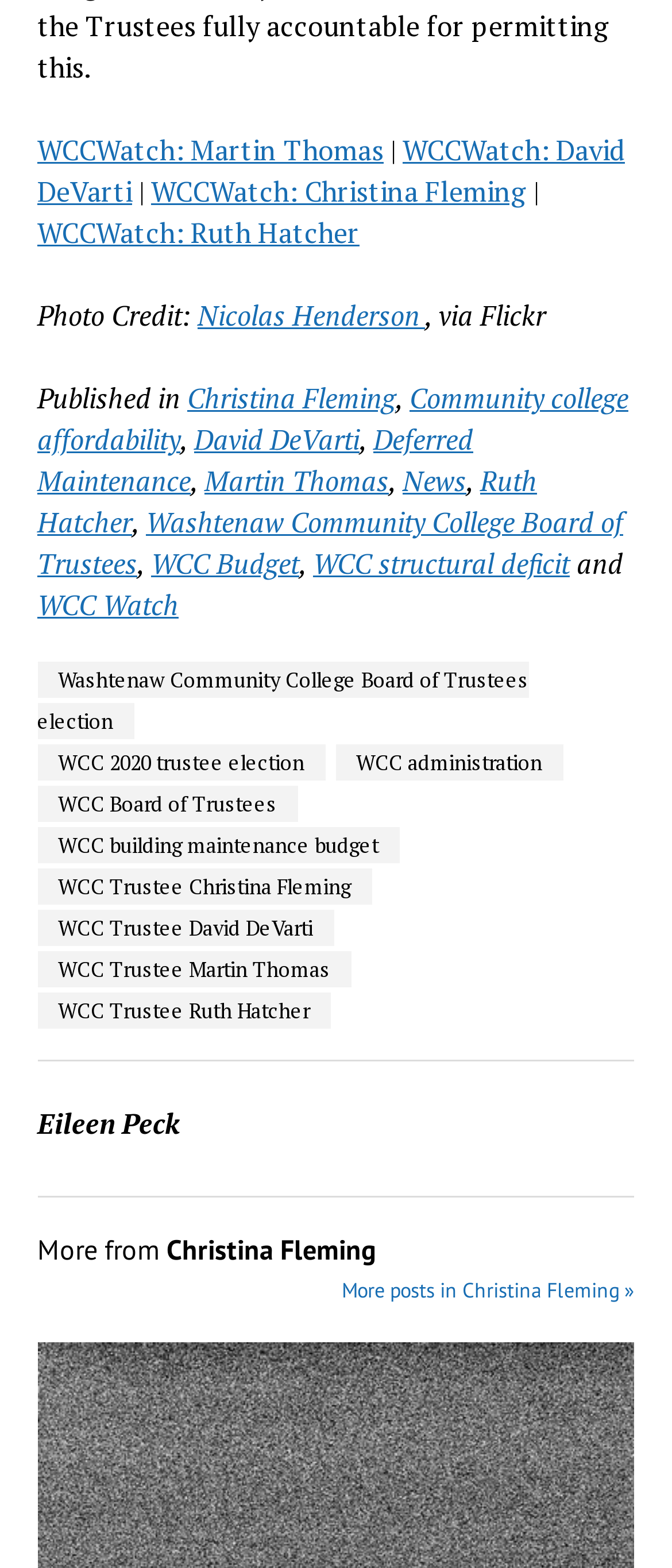Extract the bounding box coordinates for the HTML element that matches this description: "Intelligent Environments". The coordinates should be four float numbers between 0 and 1, i.e., [left, top, right, bottom].

None